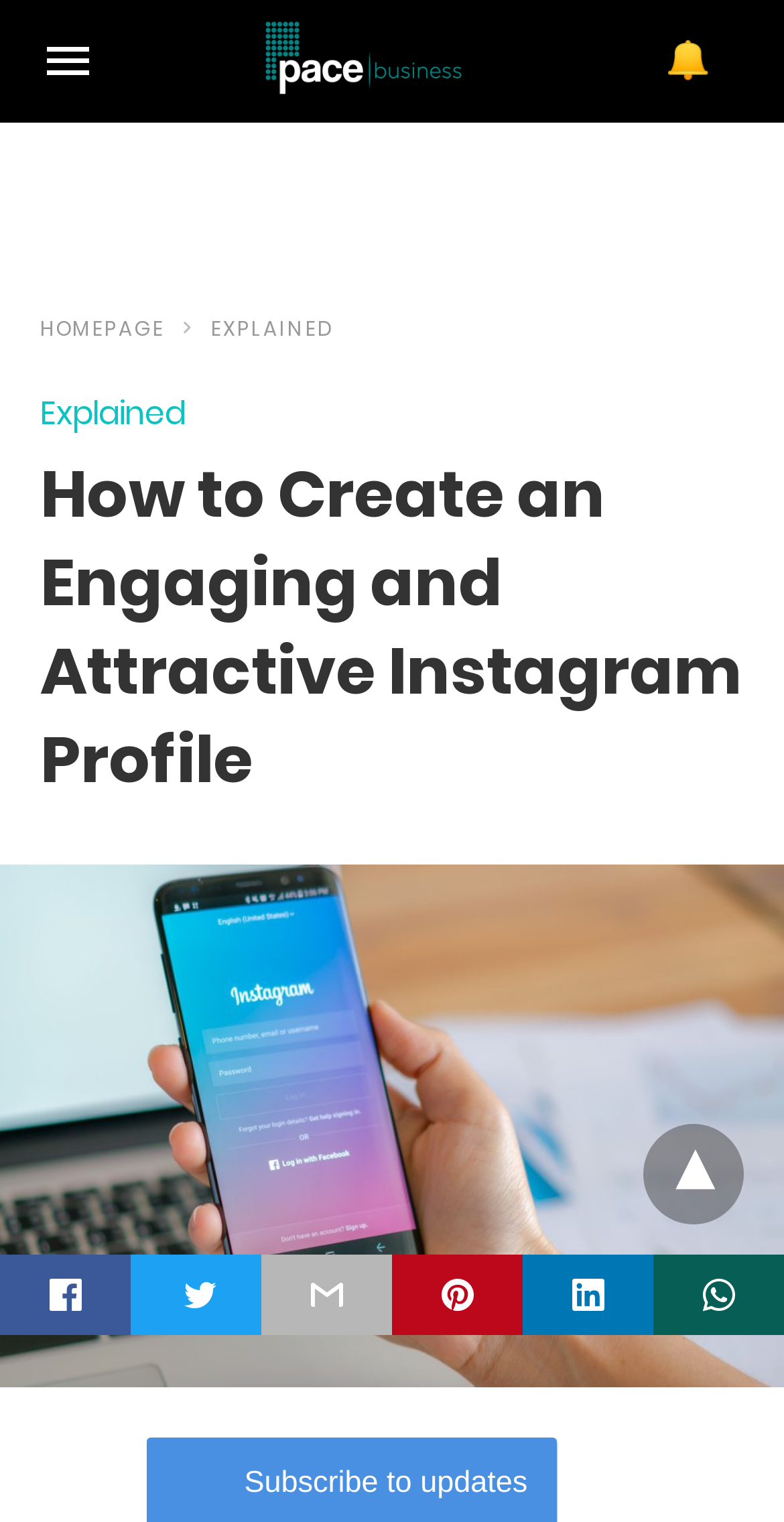Is there a dropdown menu on the page?
Provide a short answer using one word or a brief phrase based on the image.

Yes